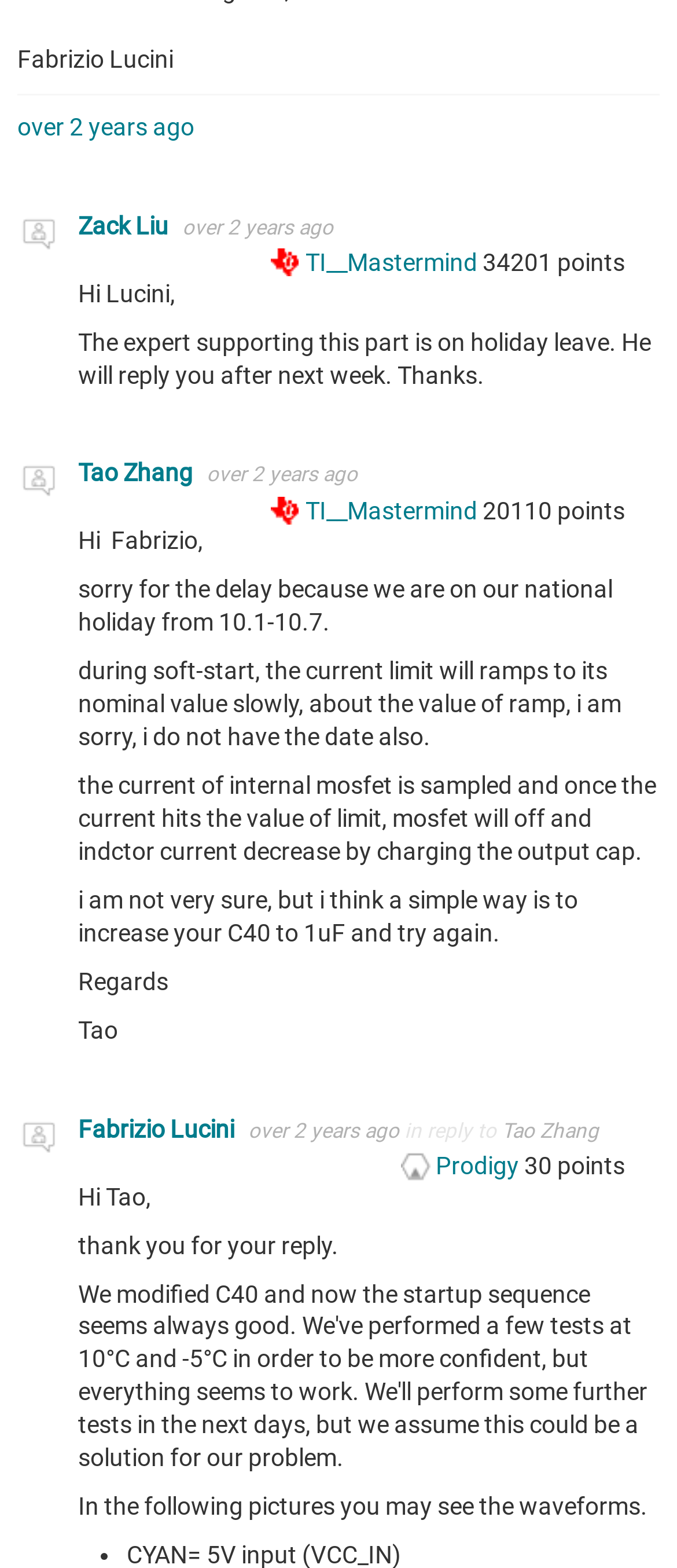Find and indicate the bounding box coordinates of the region you should select to follow the given instruction: "Read the reply from Tao Zhang".

[0.115, 0.336, 0.3, 0.354]